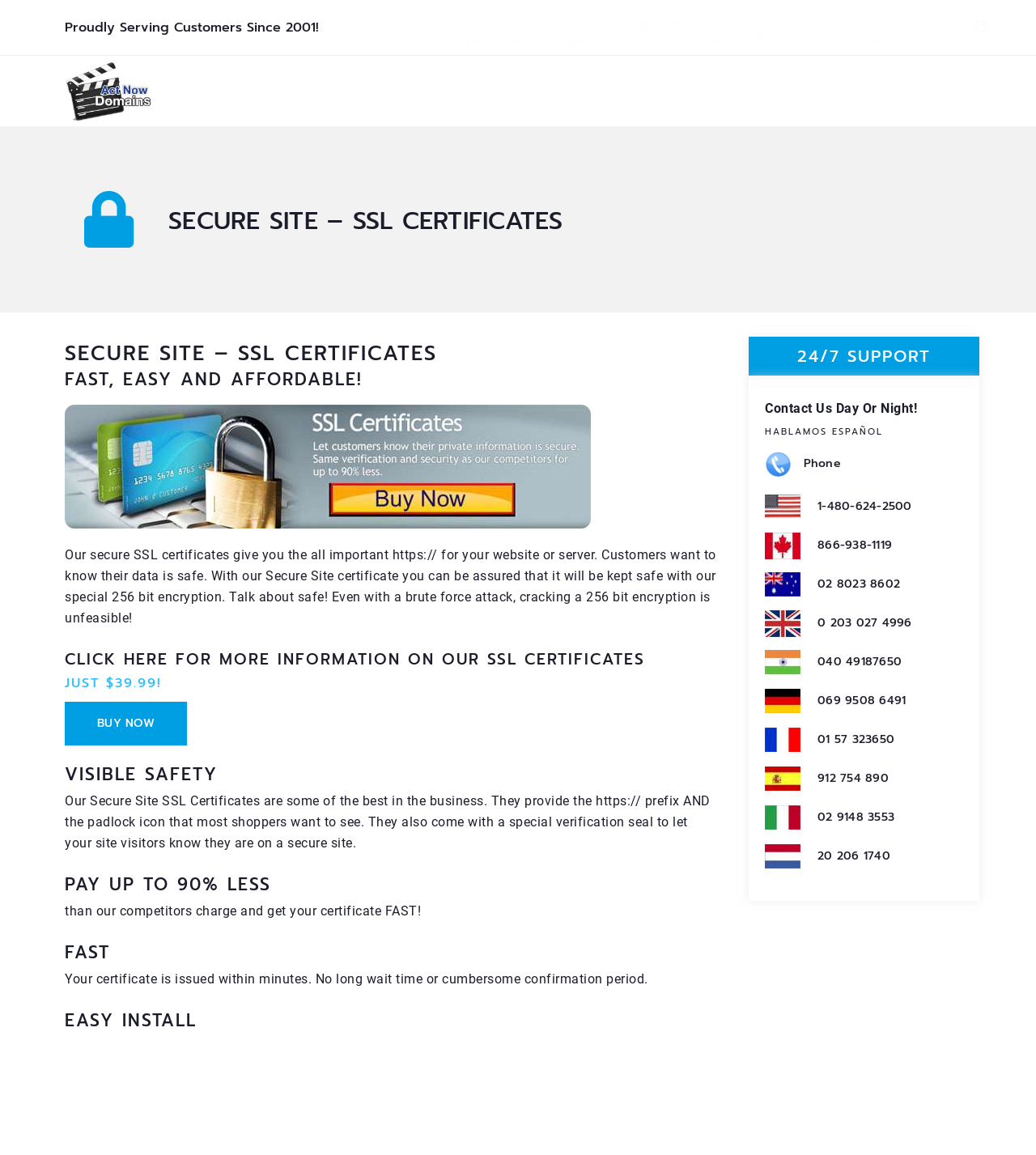What type of support is available for customers?
Look at the webpage screenshot and answer the question with a detailed explanation.

The webpage mentions that 24/7 support is available for customers, which is indicated by the heading '24/7 SUPPORT' and the presence of multiple phone numbers and contact information.